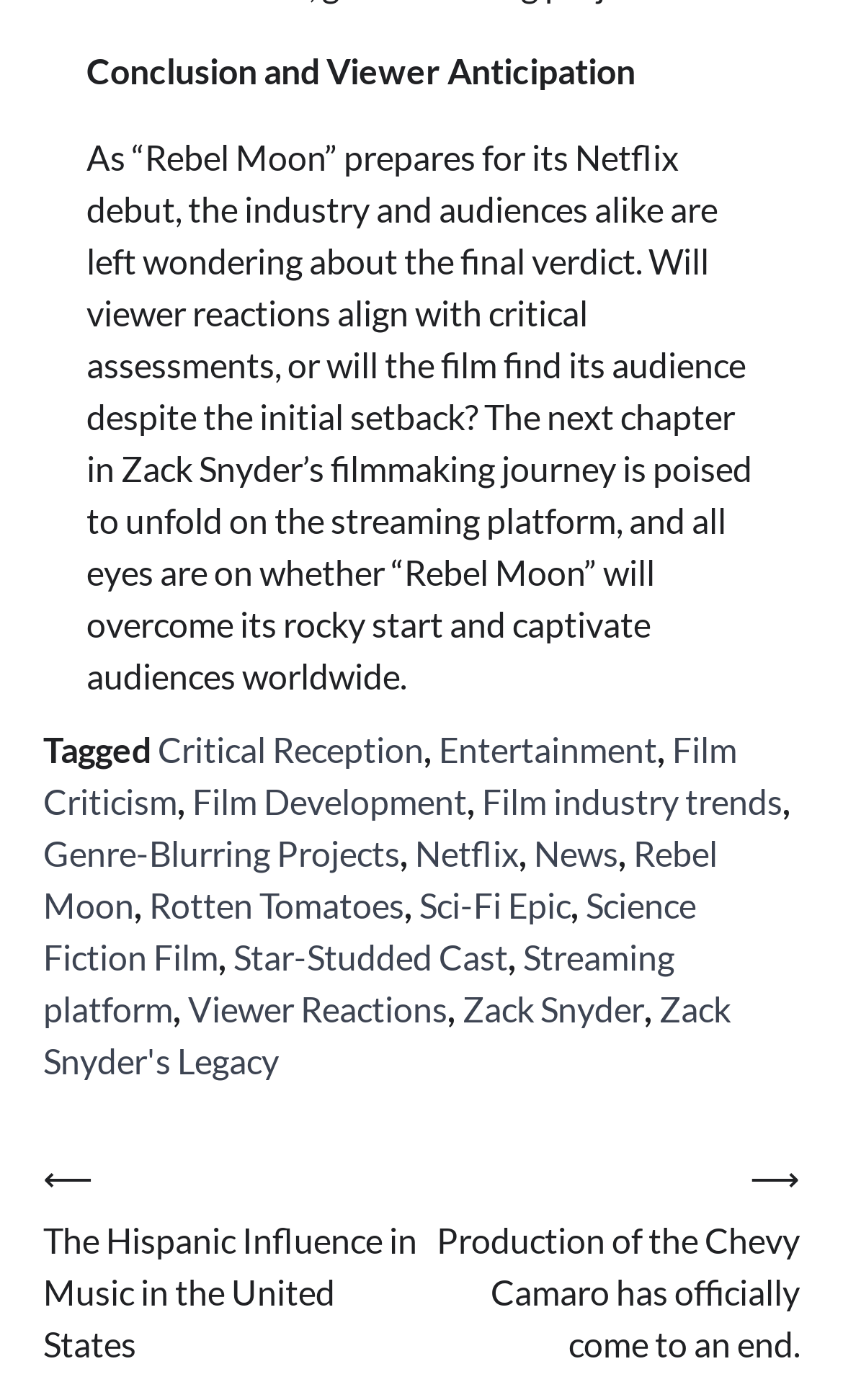Locate the bounding box coordinates of the element that needs to be clicked to carry out the instruction: "Explore the article about Rebel Moon". The coordinates should be given as four float numbers ranging from 0 to 1, i.e., [left, top, right, bottom].

[0.051, 0.594, 0.851, 0.661]